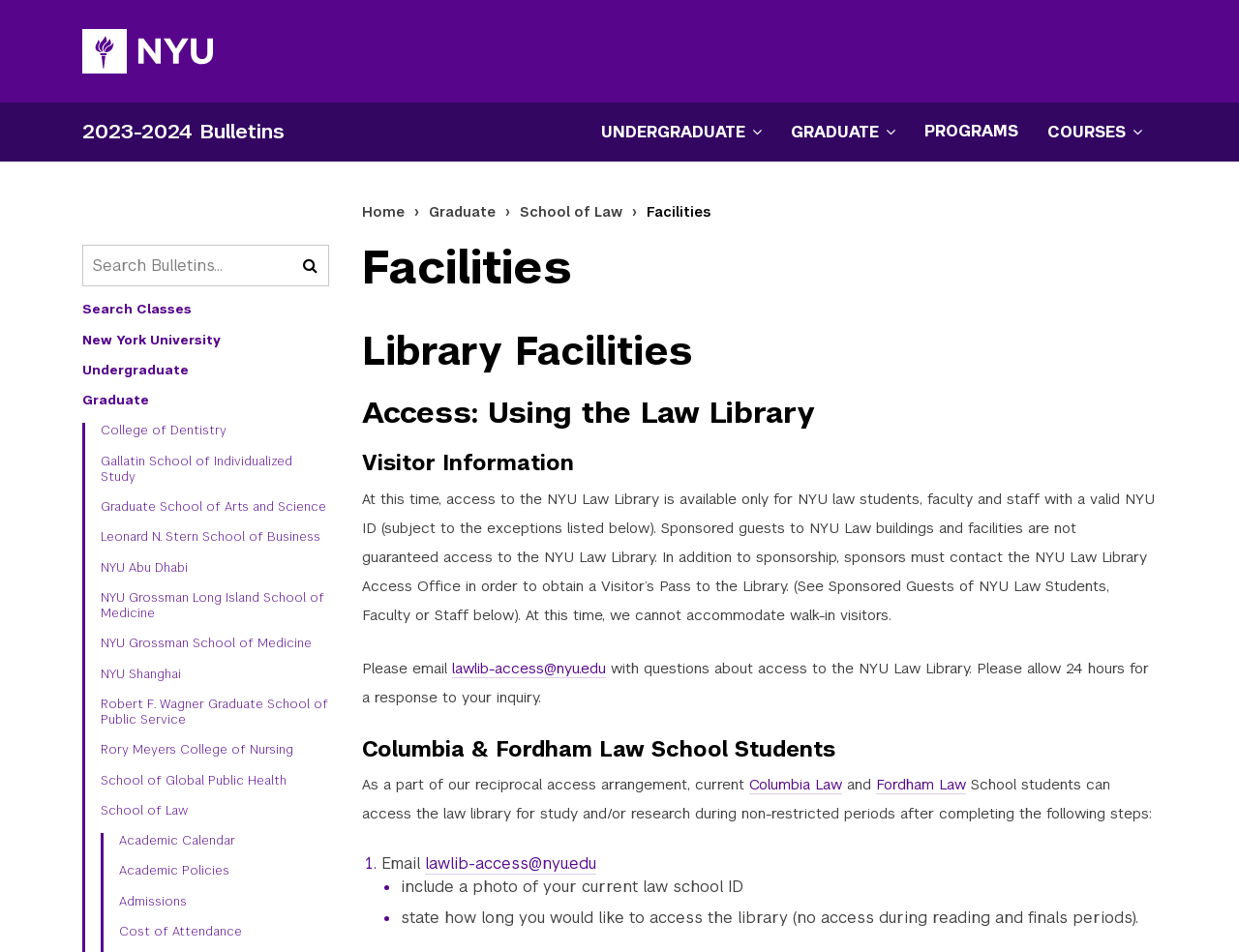Please identify the bounding box coordinates of the element's region that should be clicked to execute the following instruction: "Open Undergraduate Menu". The bounding box coordinates must be four float numbers between 0 and 1, i.e., [left, top, right, bottom].

[0.473, 0.11, 0.627, 0.168]